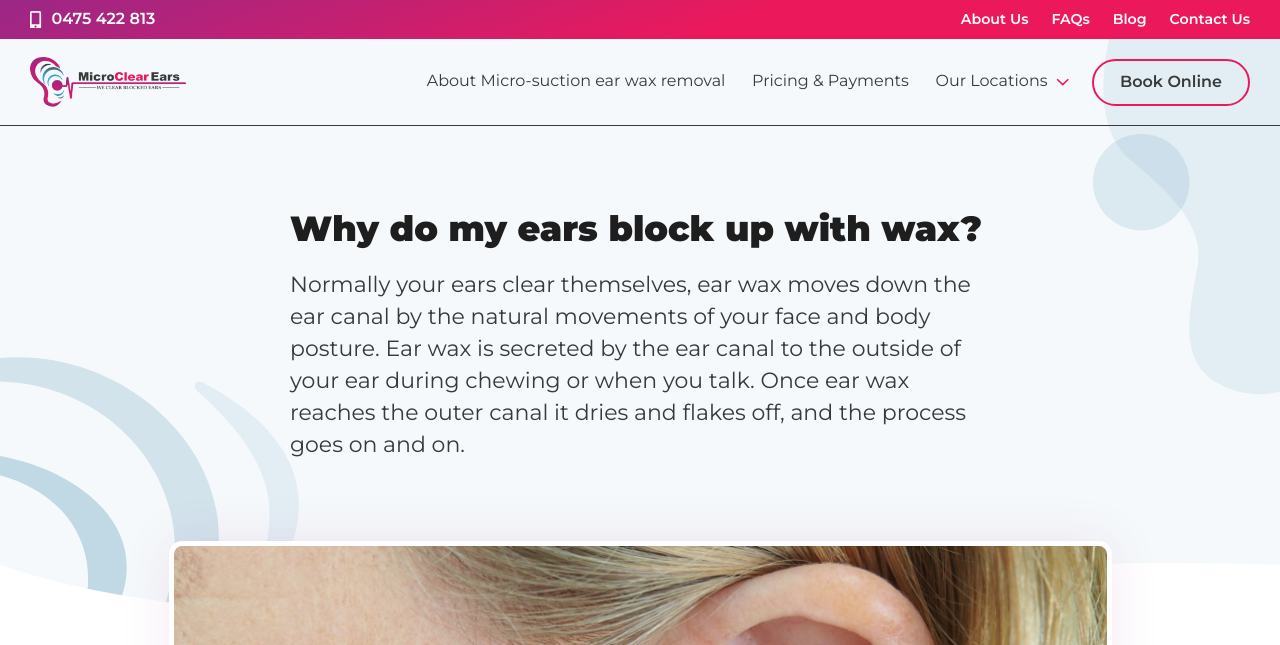Please provide a brief answer to the following inquiry using a single word or phrase:
What is the location of the 'Book Online' button?

Top right corner